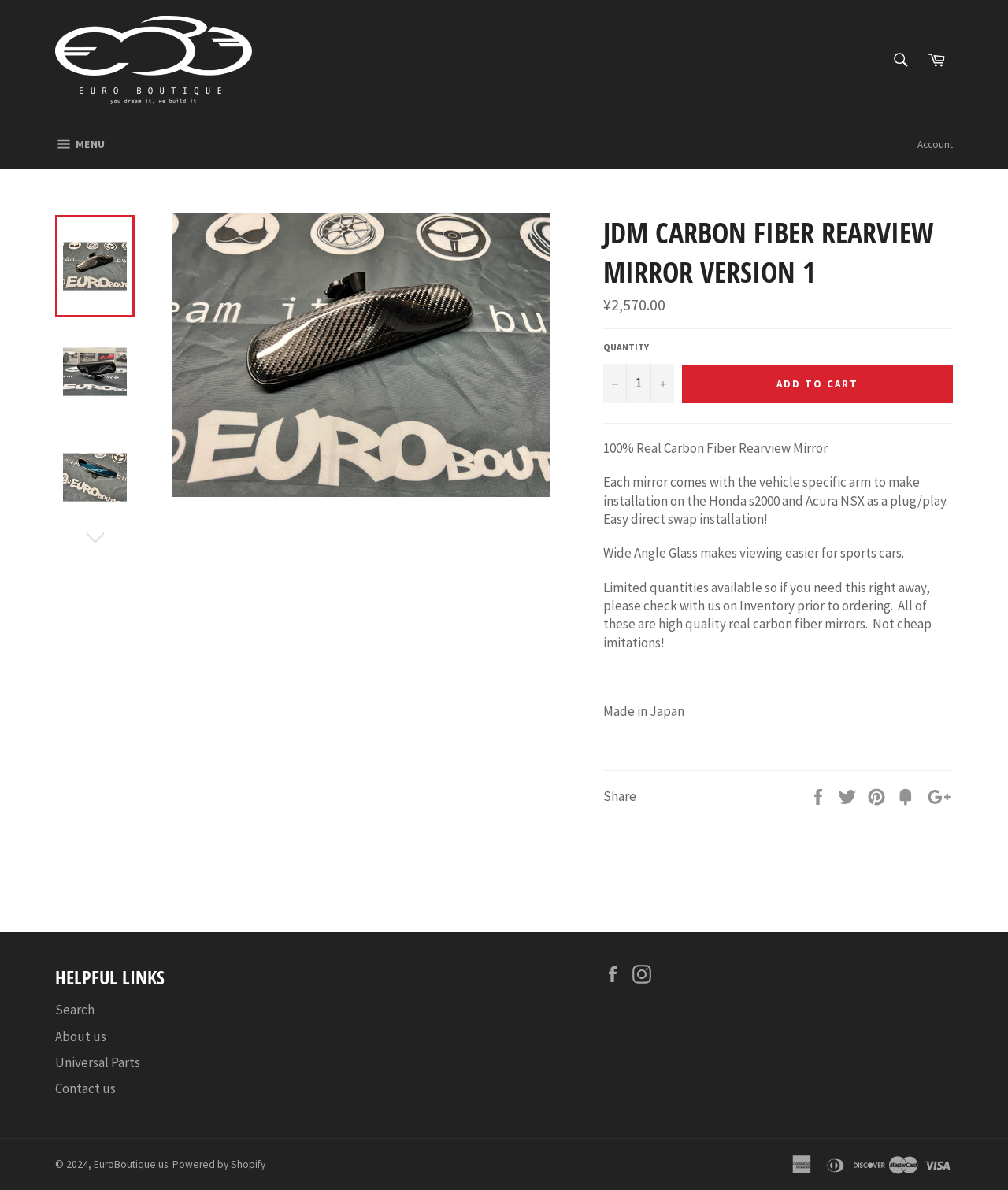Extract the bounding box coordinates for the UI element described as: "+1 on Google Plus".

[0.918, 0.661, 0.945, 0.676]